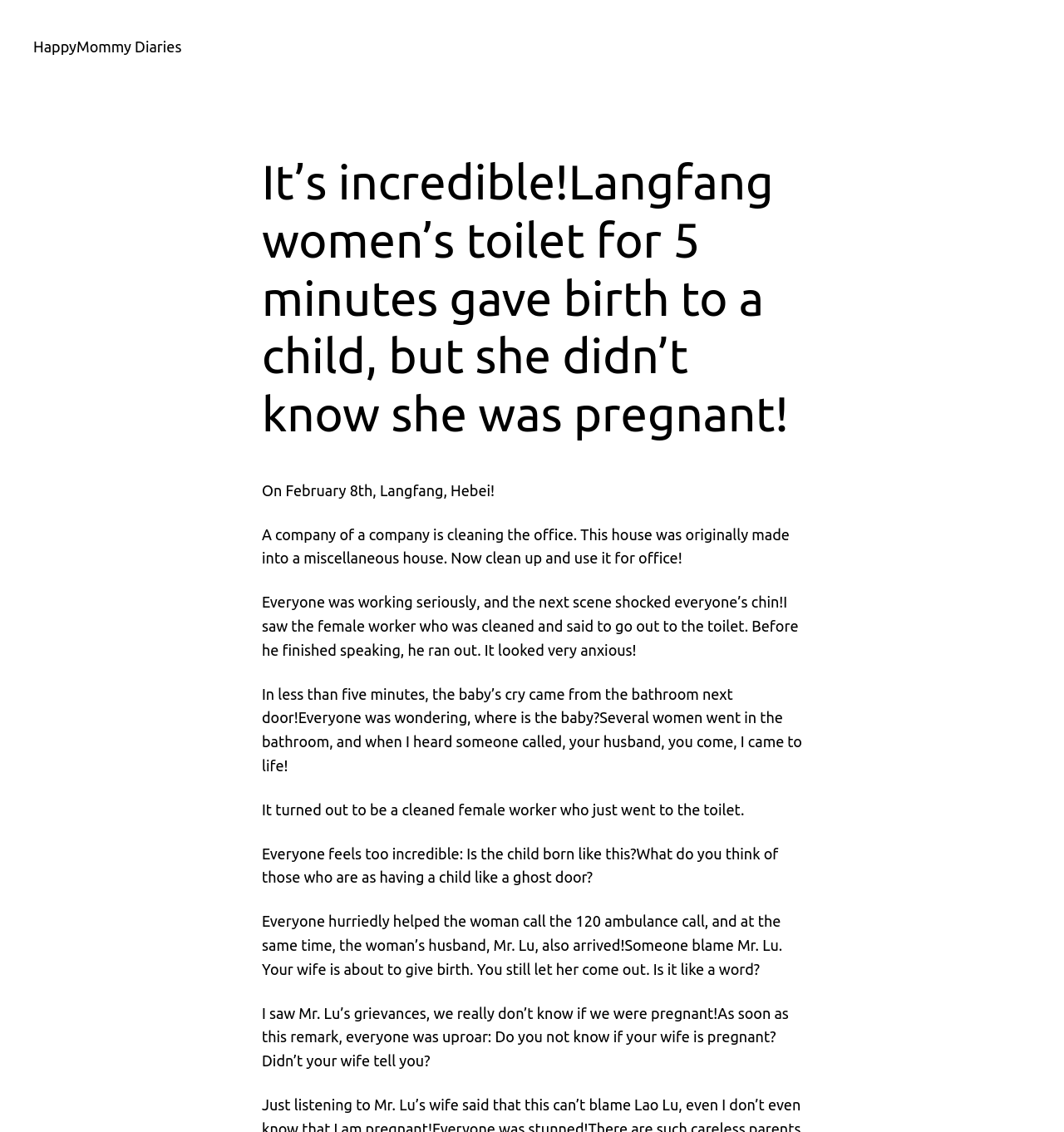Please provide a short answer using a single word or phrase for the question:
Who arrived at the scene after the woman gave birth?

The woman's husband